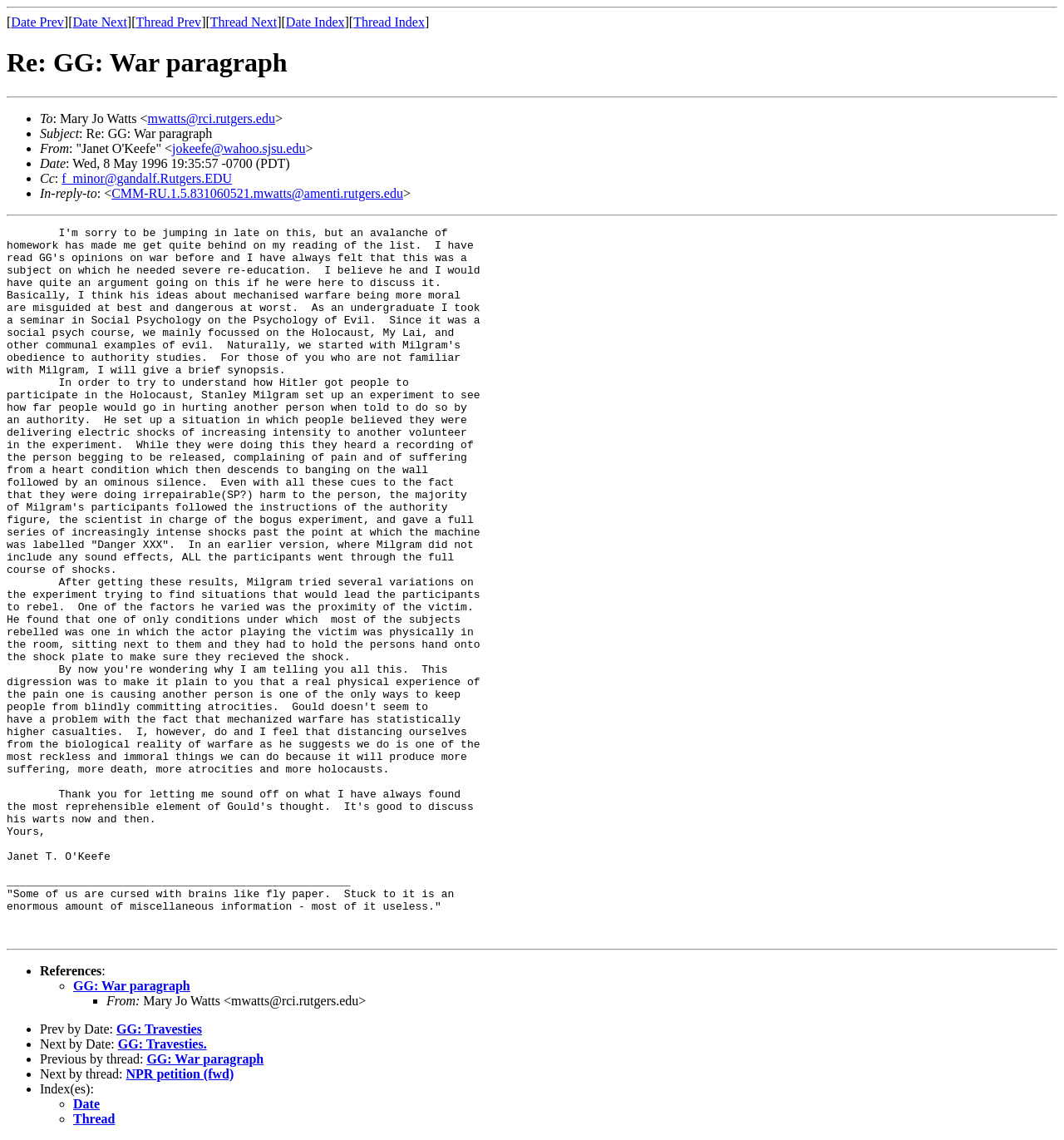Please specify the bounding box coordinates of the element that should be clicked to execute the given instruction: 'Click on 'Thread Index''. Ensure the coordinates are four float numbers between 0 and 1, expressed as [left, top, right, bottom].

[0.332, 0.013, 0.399, 0.026]